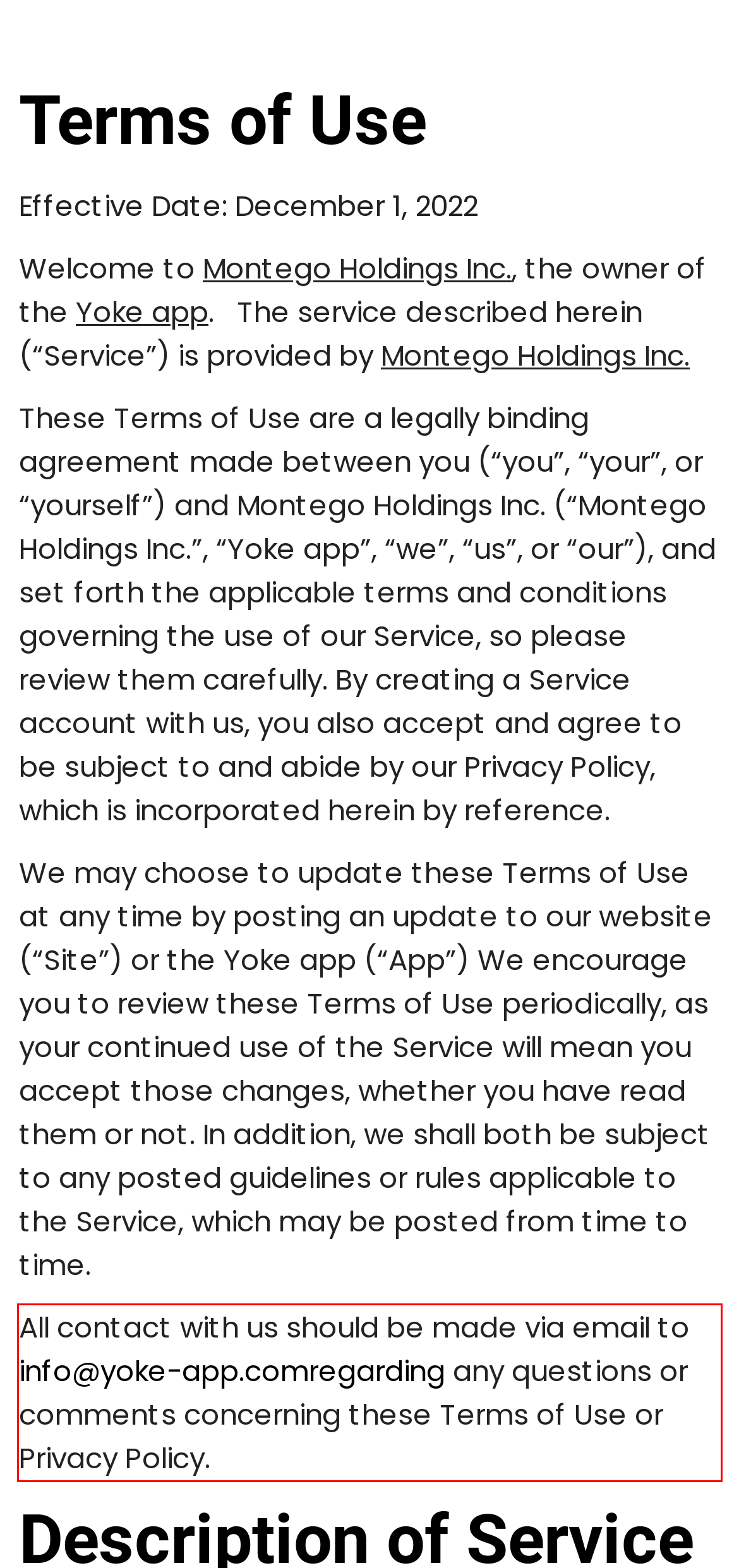Please perform OCR on the text within the red rectangle in the webpage screenshot and return the text content.

All contact with us should be made via email to info@yoke-app.comregarding any questions or comments concerning these Terms of Use or Privacy Policy.